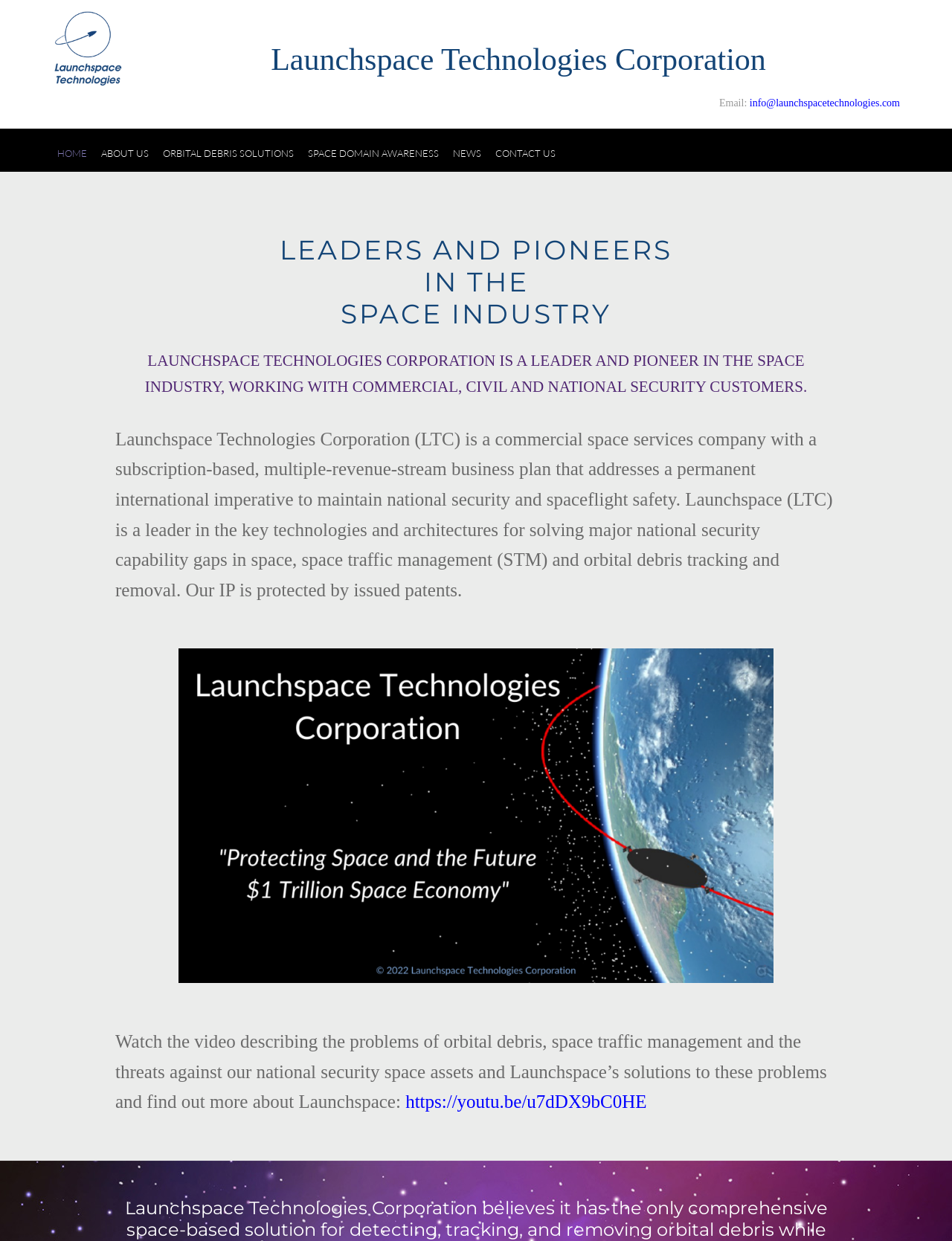Determine the bounding box of the UI component based on this description: "Home". The bounding box coordinates should be four float values between 0 and 1, i.e., [left, top, right, bottom].

[0.06, 0.119, 0.091, 0.128]